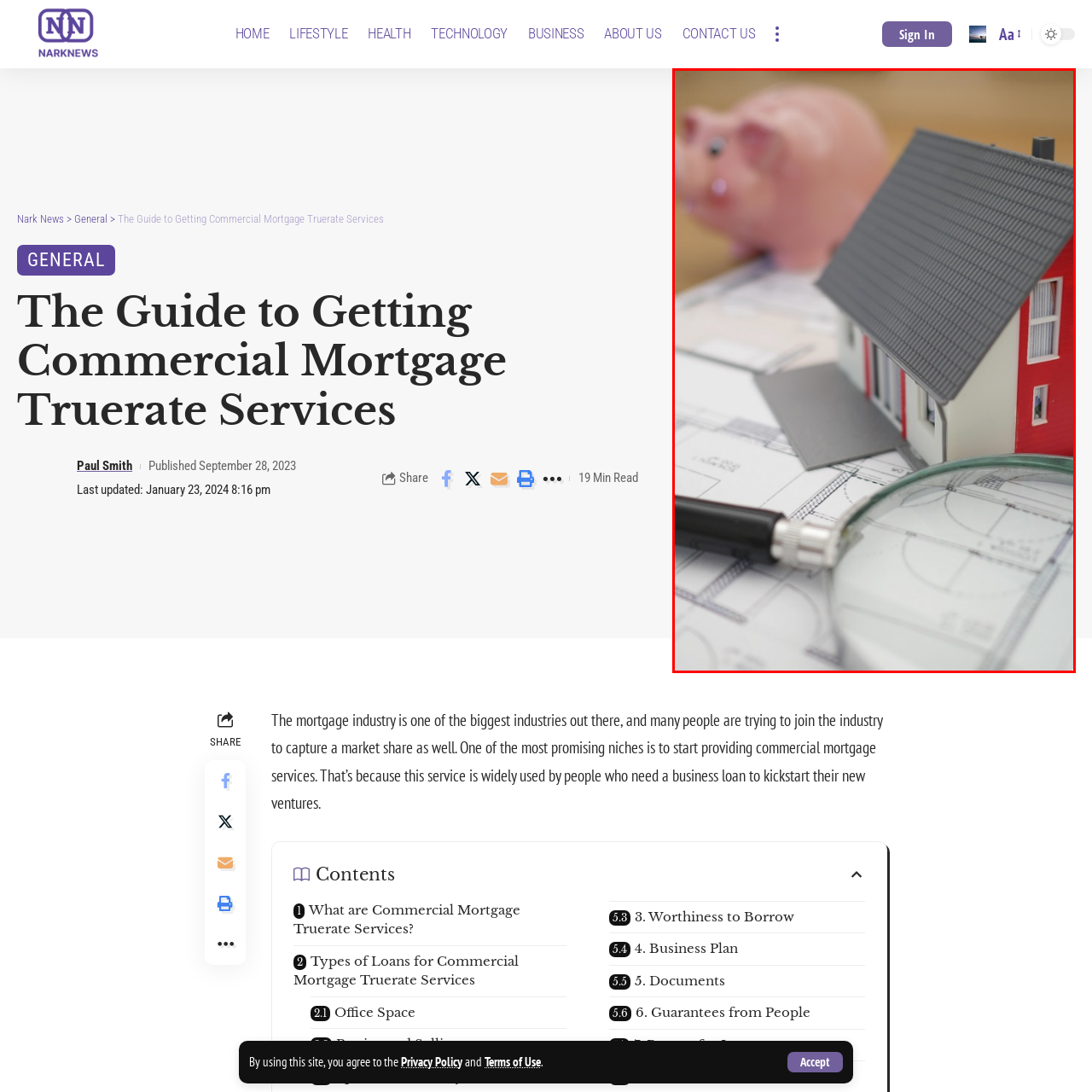What is the object used for careful evaluation?
Look at the image section surrounded by the red bounding box and provide a concise answer in one word or phrase.

magnifying glass